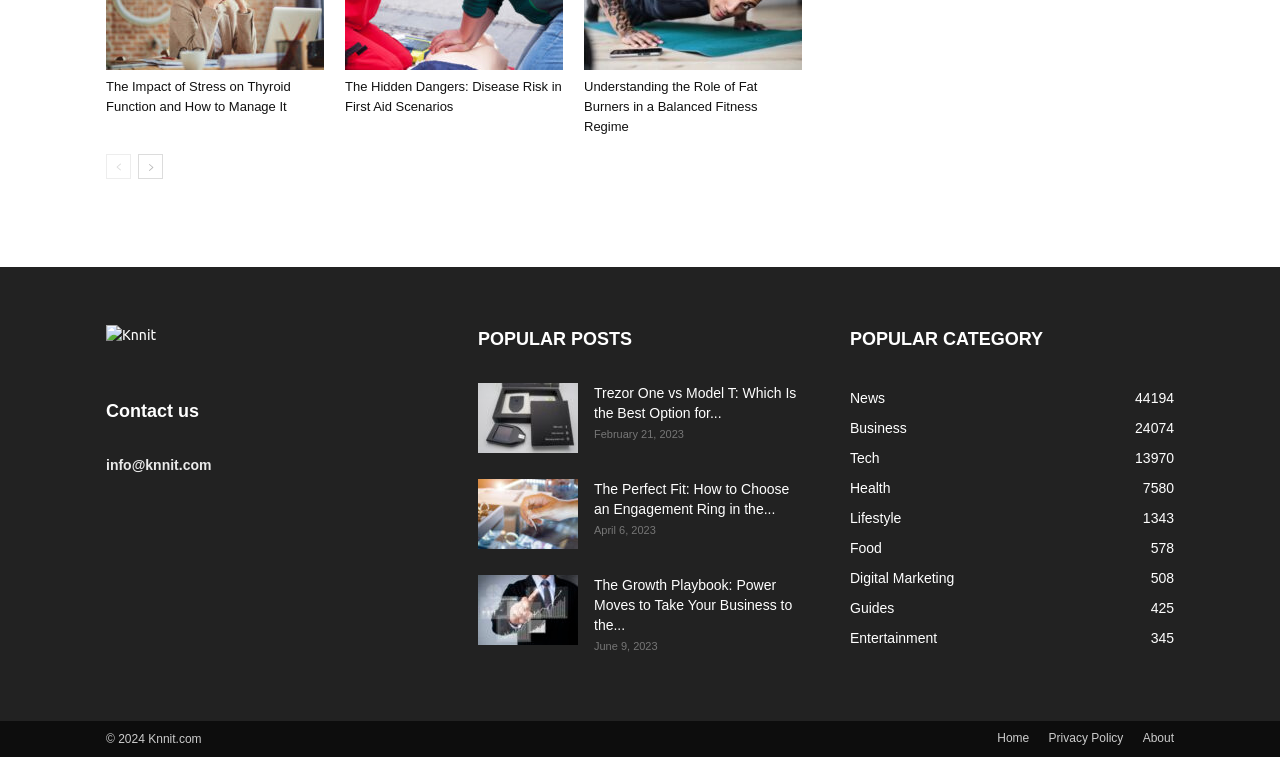Provide the bounding box coordinates of the HTML element described as: "Digital Marketing508". The bounding box coordinates should be four float numbers between 0 and 1, i.e., [left, top, right, bottom].

[0.664, 0.752, 0.746, 0.773]